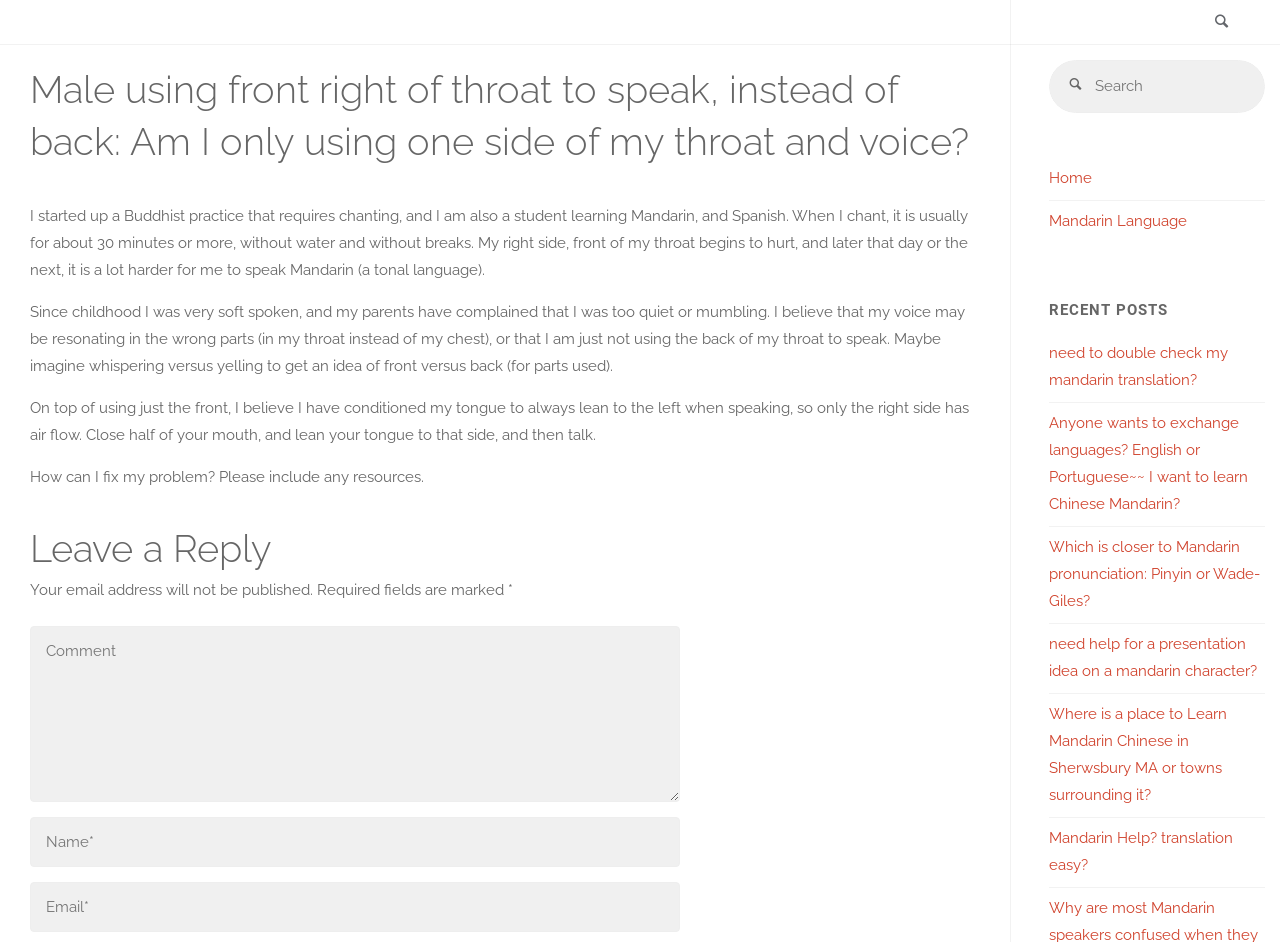Locate the bounding box coordinates of the item that should be clicked to fulfill the instruction: "Go to Home page".

[0.82, 0.179, 0.853, 0.199]